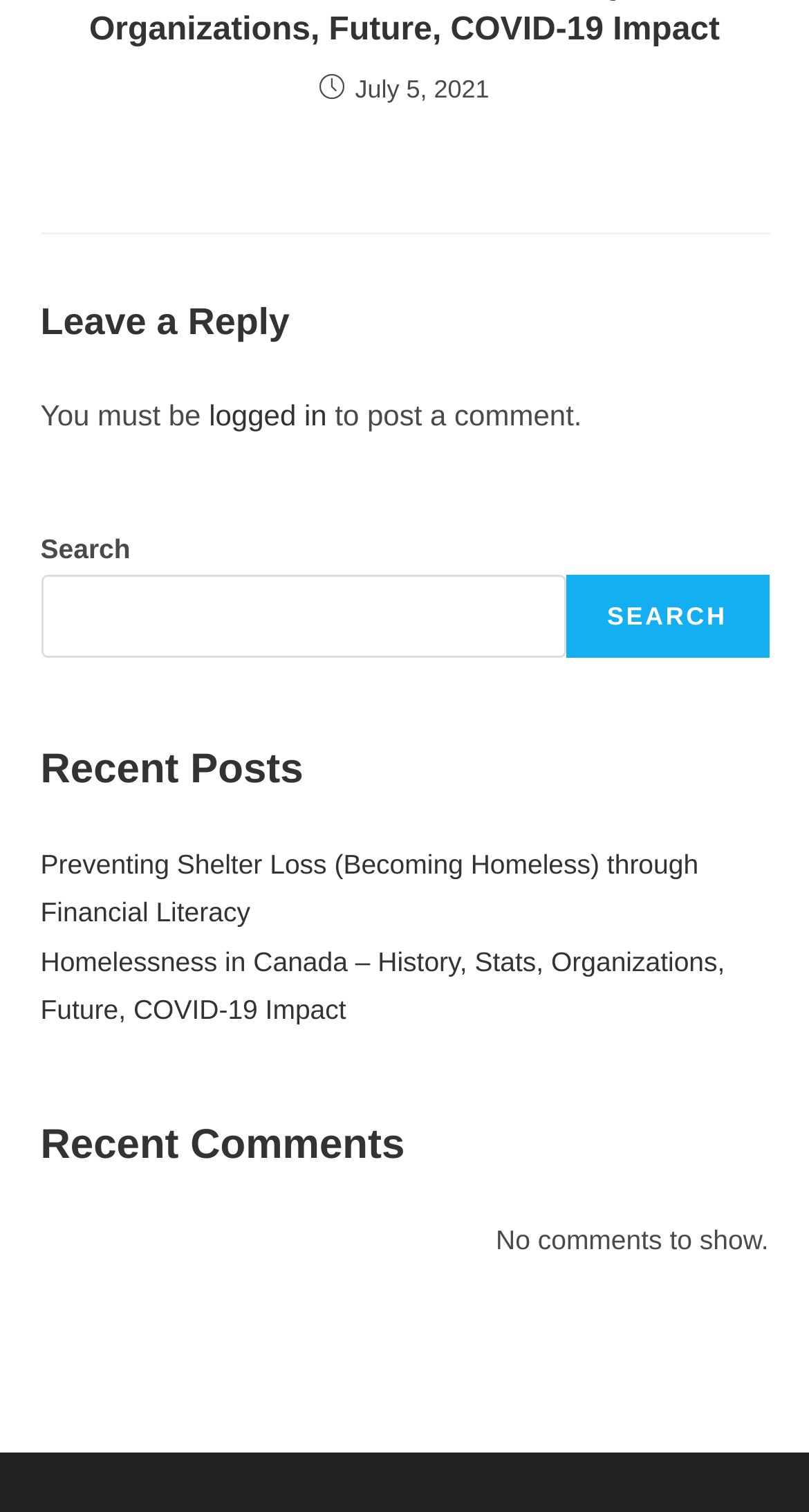Identify the bounding box coordinates for the UI element described as follows: "Home loan in UAE". Ensure the coordinates are four float numbers between 0 and 1, formatted as [left, top, right, bottom].

None